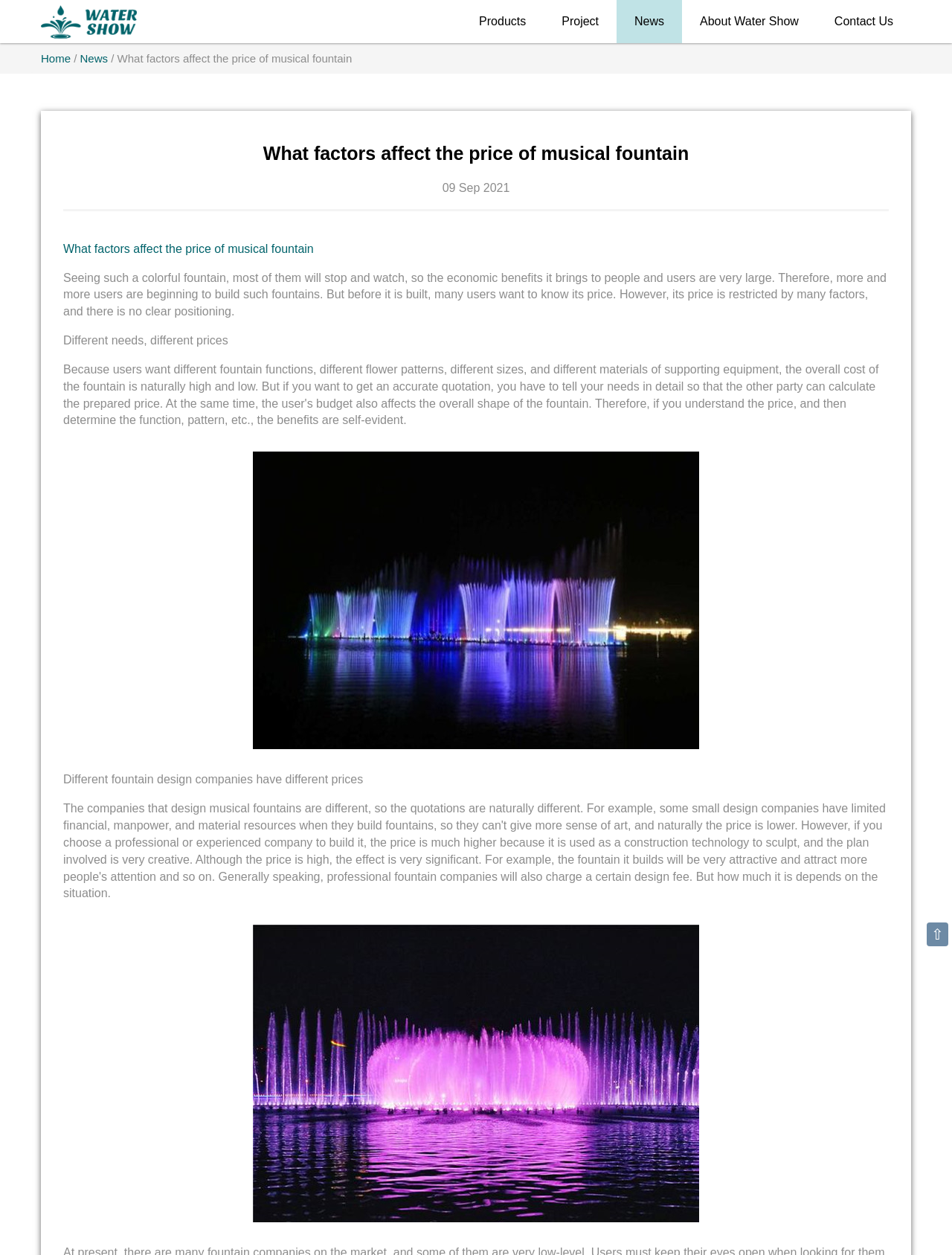Please specify the bounding box coordinates of the region to click in order to perform the following instruction: "Read the article about What factors affect the price of musical fountain".

[0.066, 0.193, 0.33, 0.203]